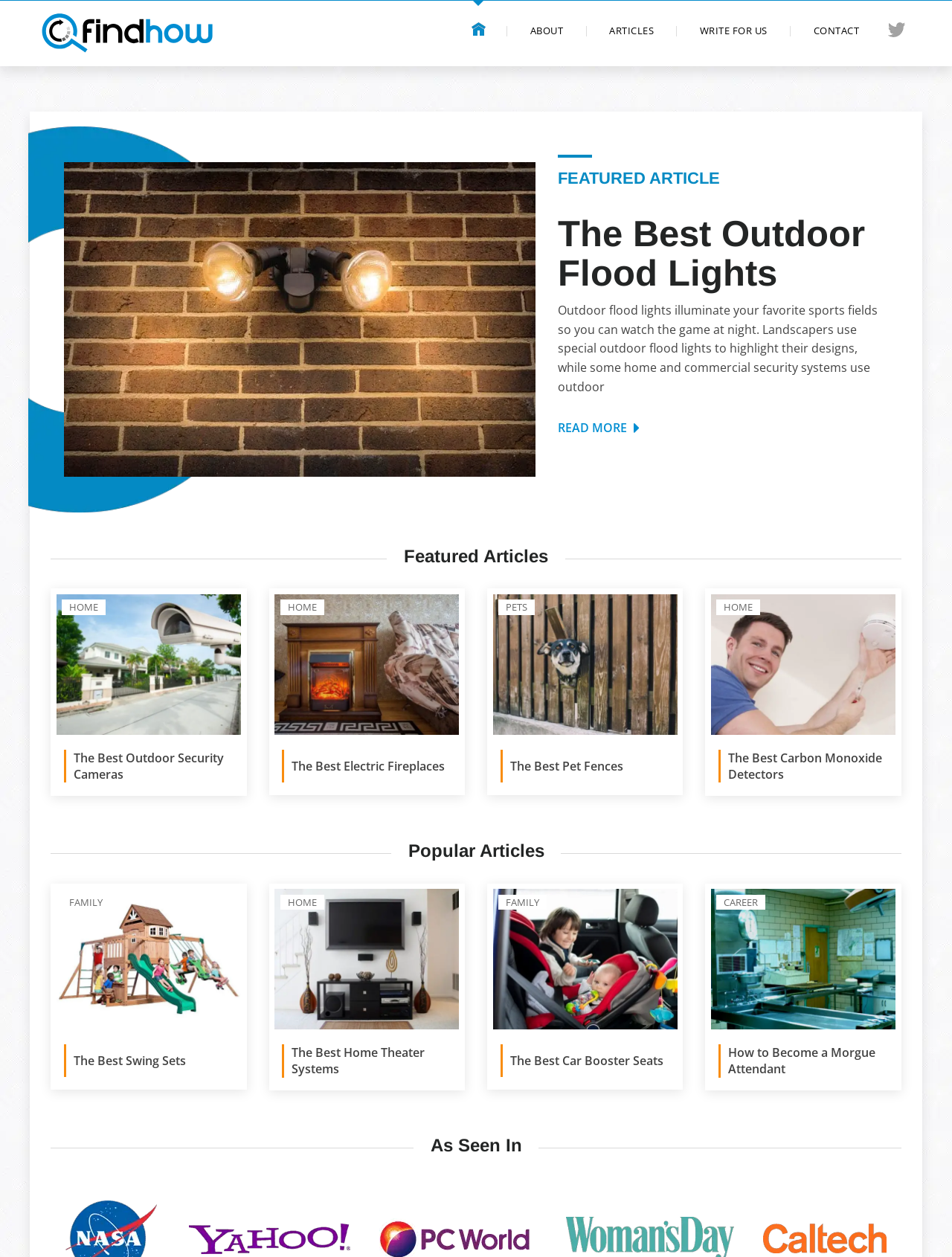Locate the bounding box coordinates of the area that needs to be clicked to fulfill the following instruction: "Explore the 'ARTICLES' section". The coordinates should be in the format of four float numbers between 0 and 1, namely [left, top, right, bottom].

[0.615, 0.021, 0.71, 0.029]